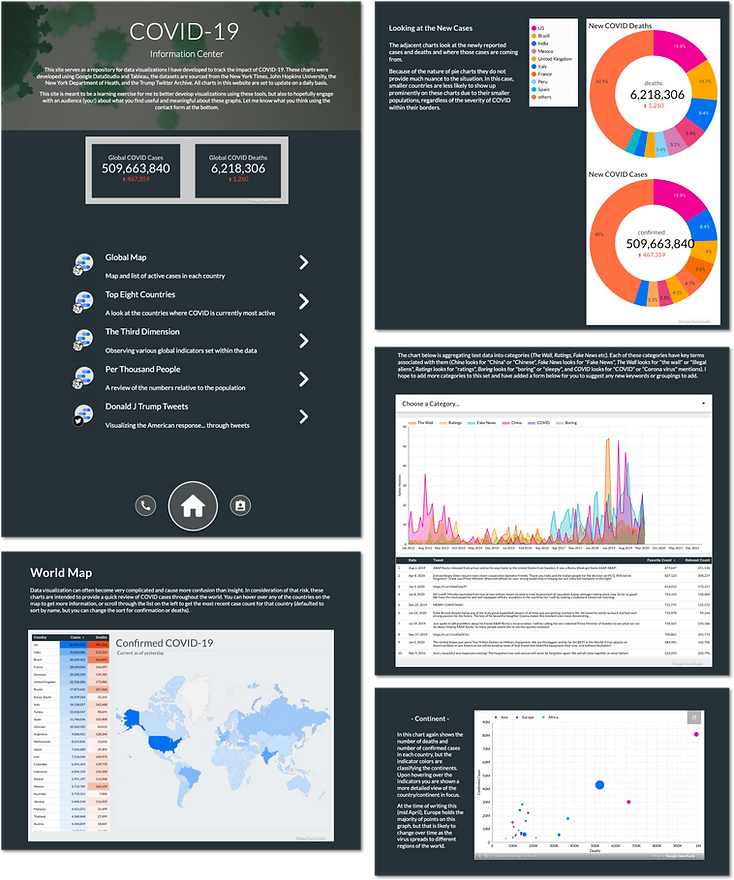Answer in one word or a short phrase: 
What is the purpose of the global map section?

To explore pandemic's impact by geography